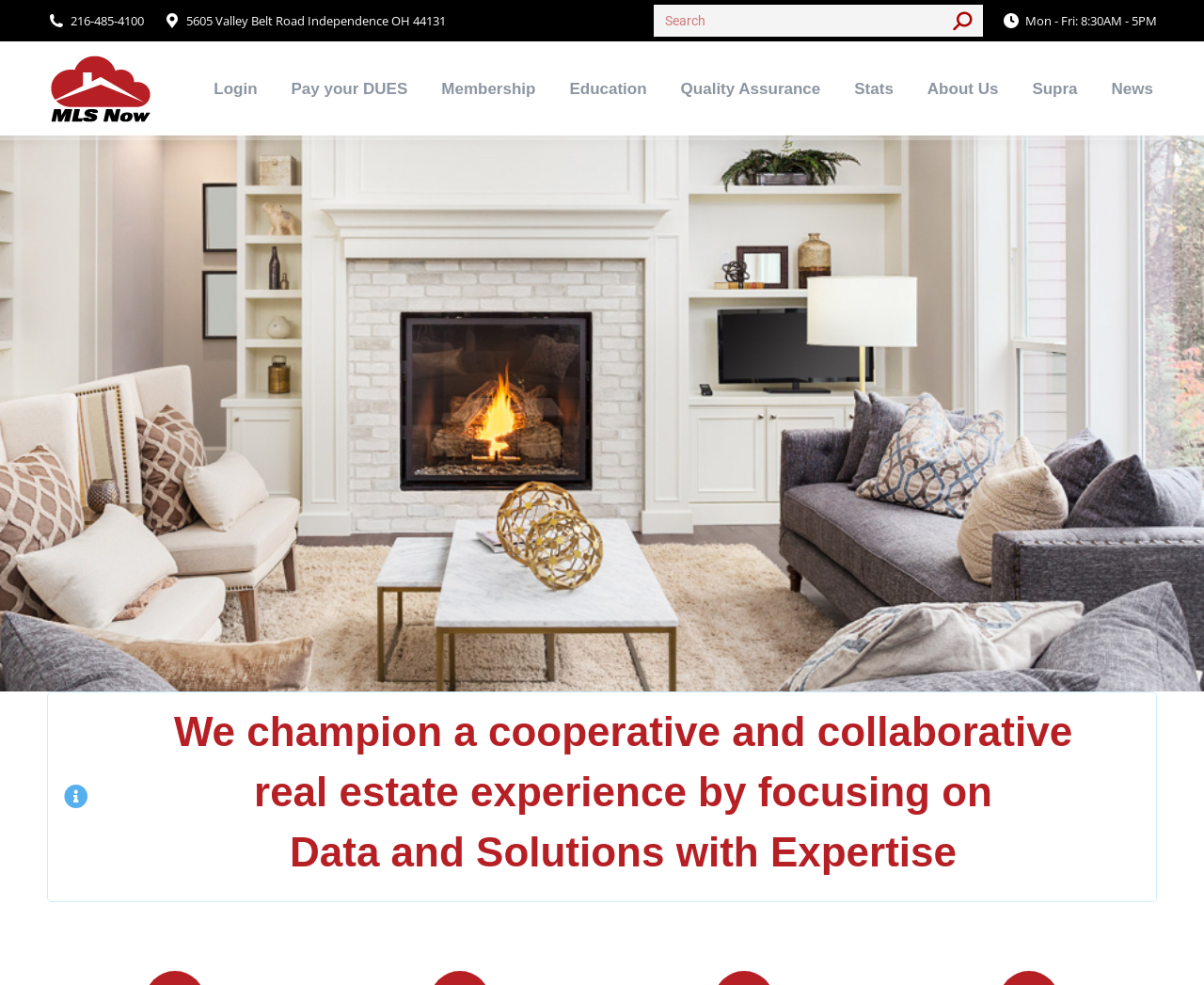What is the search bar for?
Answer the question in as much detail as possible.

I found the search bar by looking at the top-right section of the webpage. The search bar has a label 'Search:' and a text box, which suggests it is for searching something. The text box is described as 'Search form'.